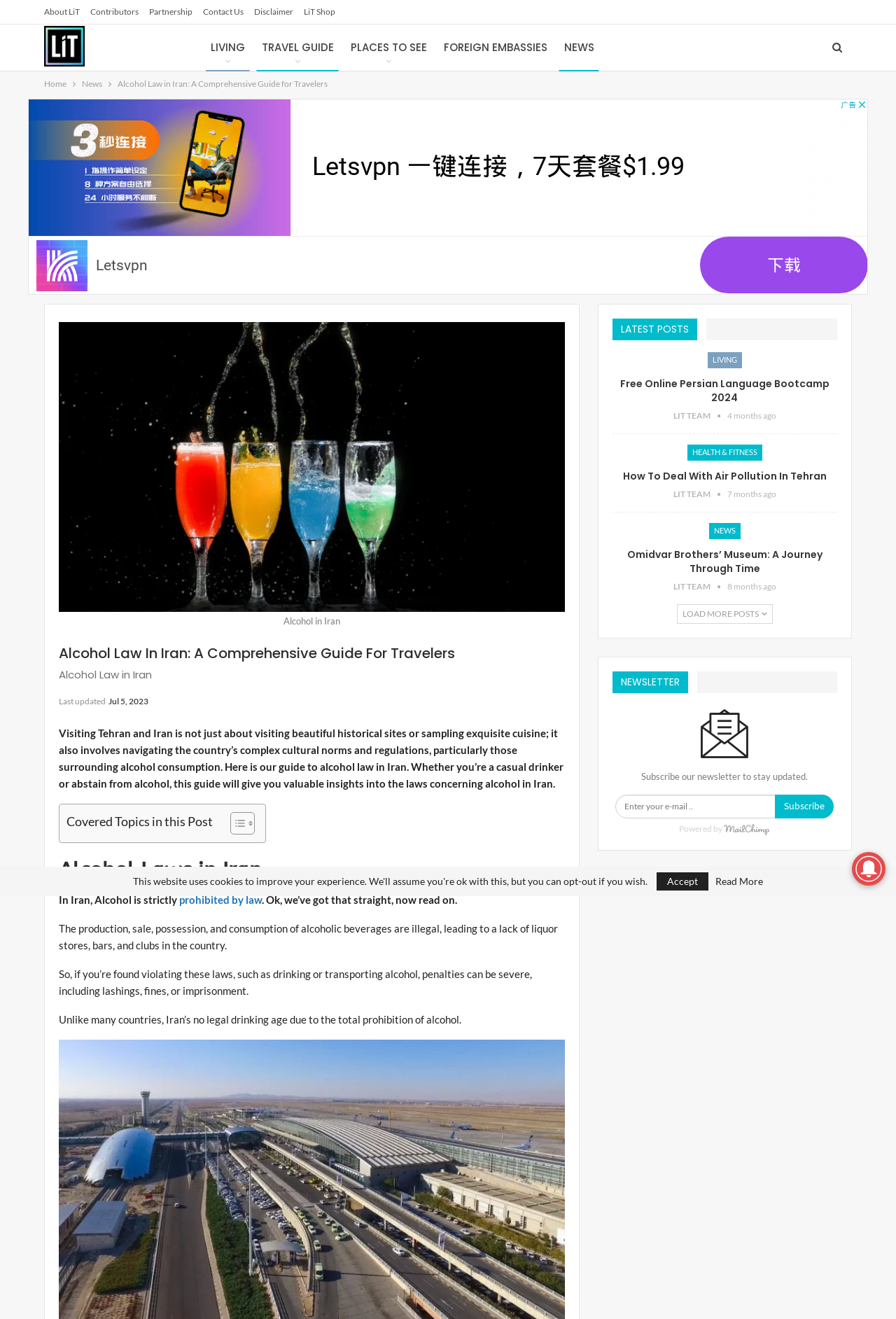Please provide a comprehensive response to the question below by analyzing the image: 
Is there a legal drinking age in Iran?

According to the webpage, unlike many countries, Iran has no legal drinking age due to the total prohibition of alcohol.